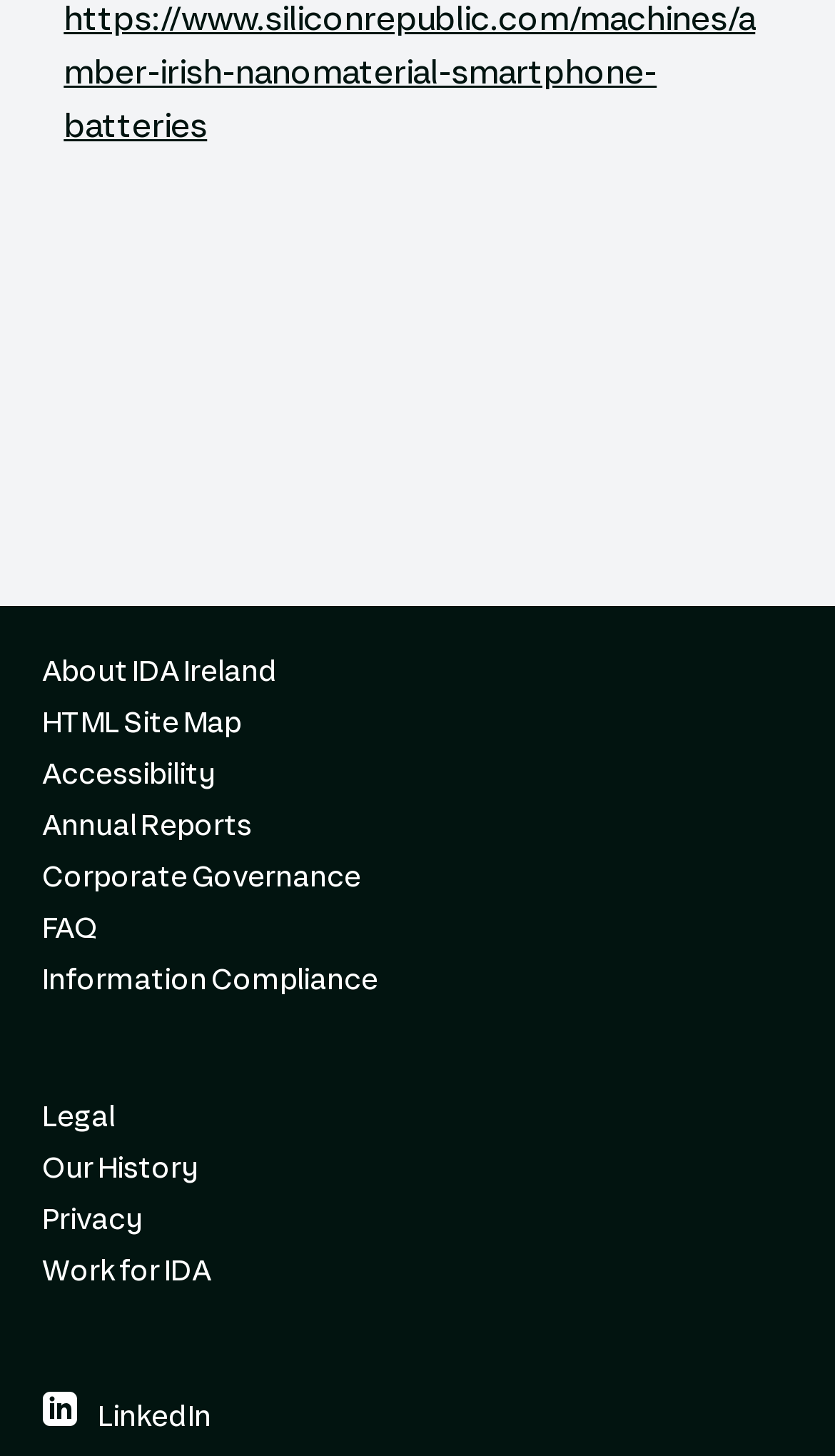Analyze the image and answer the question with as much detail as possible: 
What is the position of the 'Accessibility' link?

I analyzed the bounding box coordinates of the links in the footer section and found that the 'Accessibility' link has a y1 coordinate of 0.516, which indicates it is the fourth link from the top.